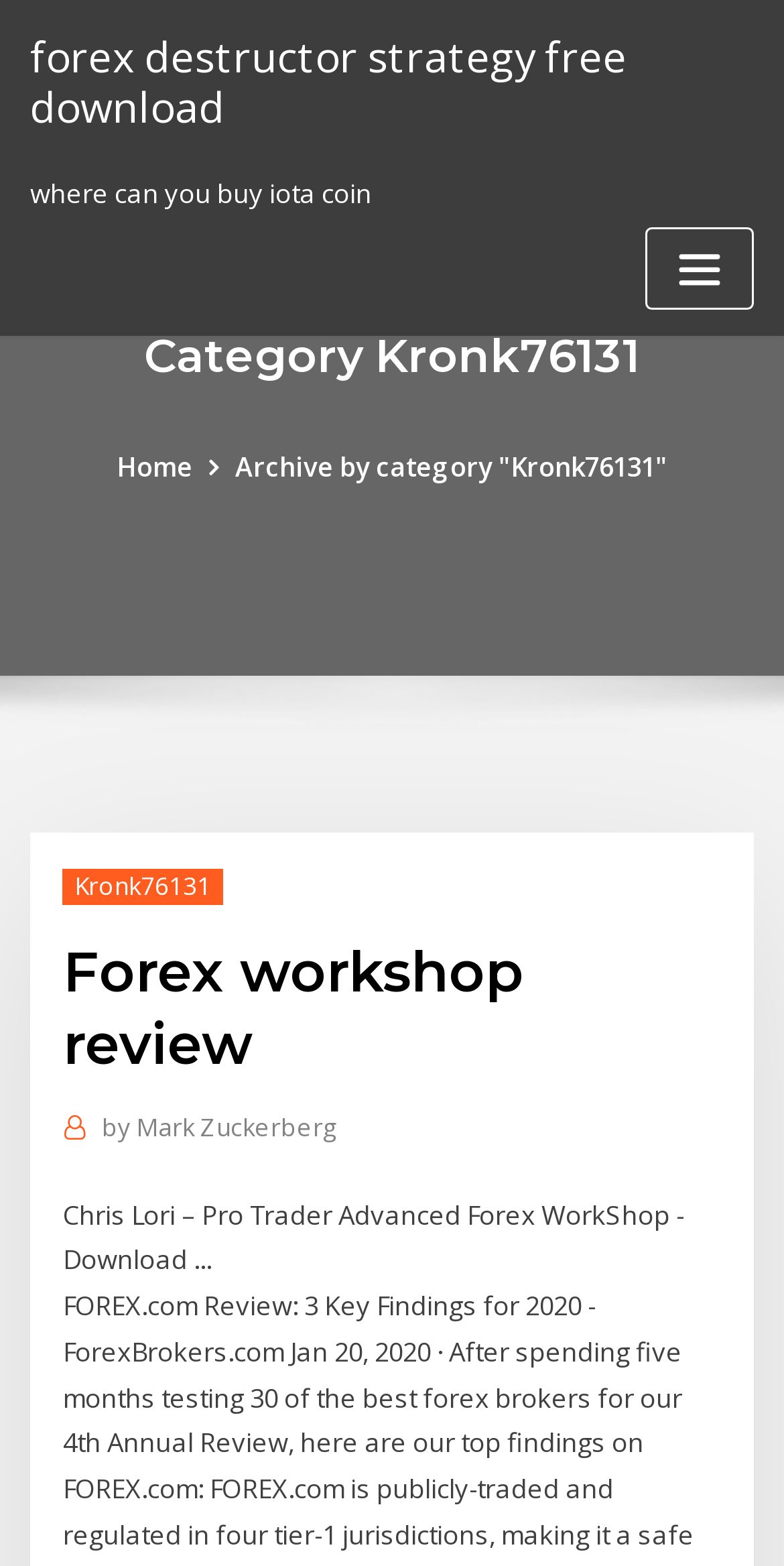Use one word or a short phrase to answer the question provided: 
What is the category of the current page?

Kronk76131